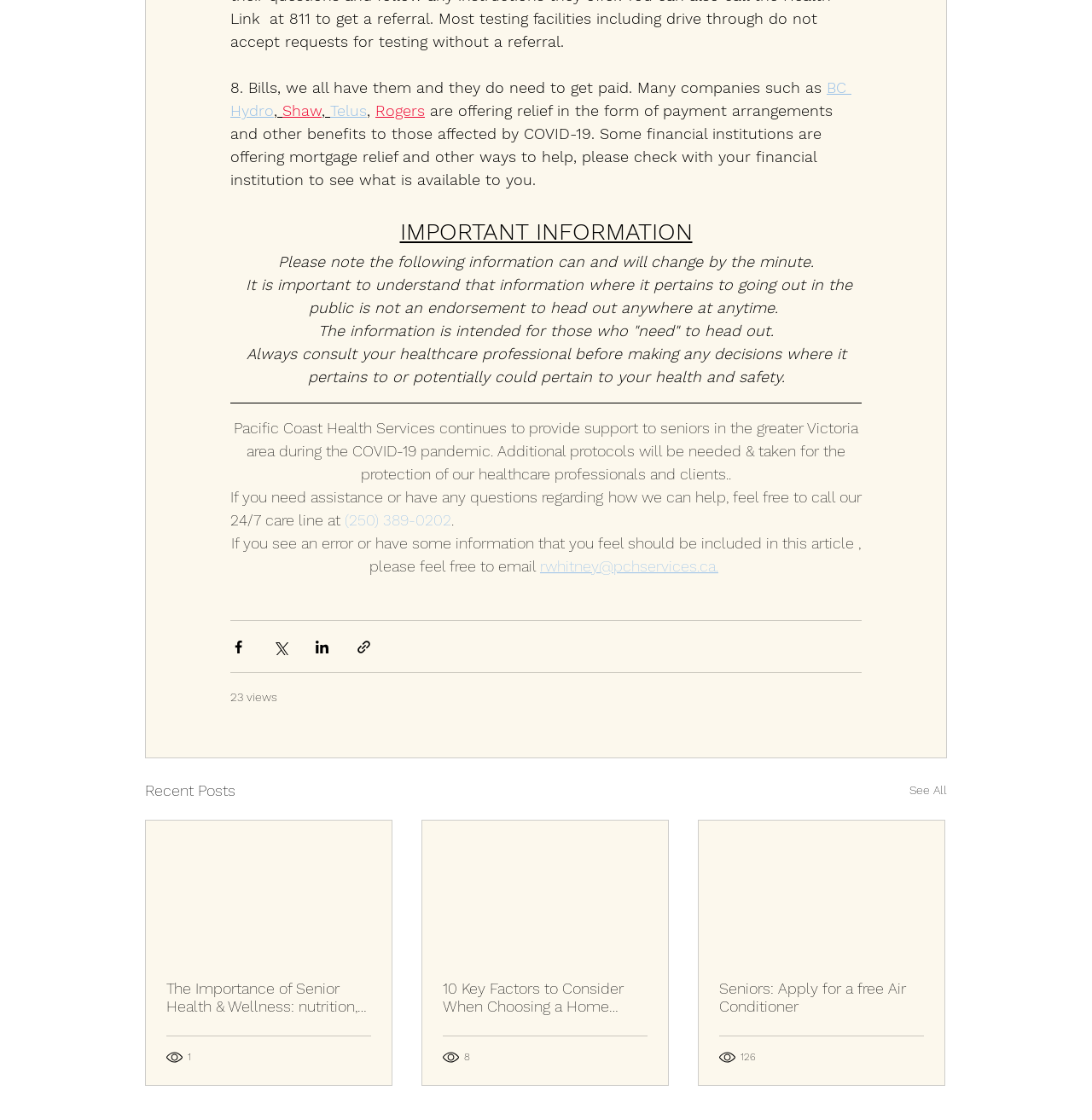Please locate the bounding box coordinates of the region I need to click to follow this instruction: "Learn about the Peer Mentor Project".

None